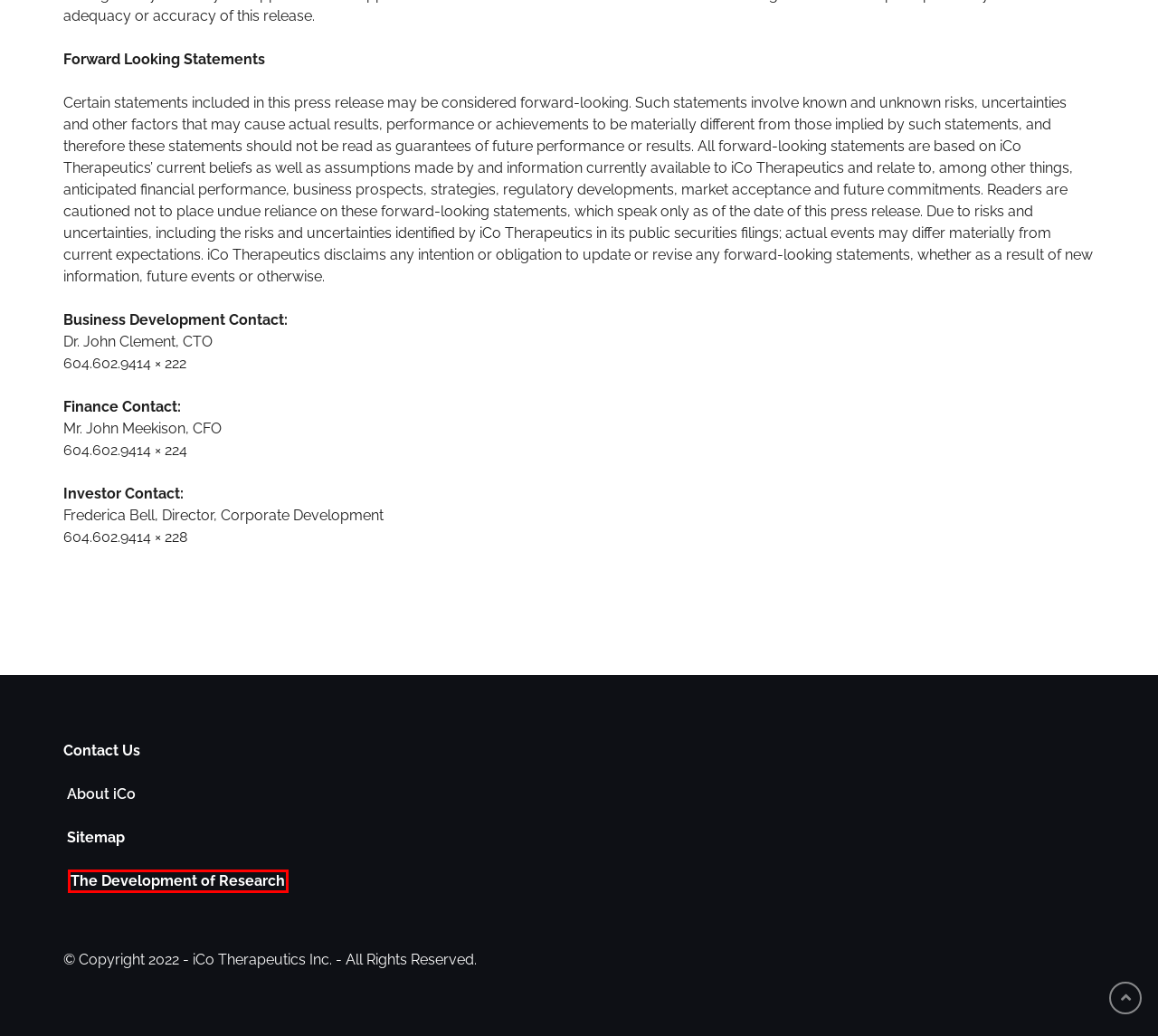Review the screenshot of a webpage that includes a red bounding box. Choose the most suitable webpage description that matches the new webpage after clicking the element within the red bounding box. Here are the candidates:
A. Sitemap - iCo Therapeutics
B. Contact - iCo Therapeutics
C. About - iCo Therapeutics
D. iCo Articles - iCo Therapeutics
E. iCo Investor Information: News - iCo Therapeutics
F. Current Assets - iCo Therapeutics
G. iCo Therapeutics – Your Health Is Your Most Precious Asset
H. The Development of Research

H